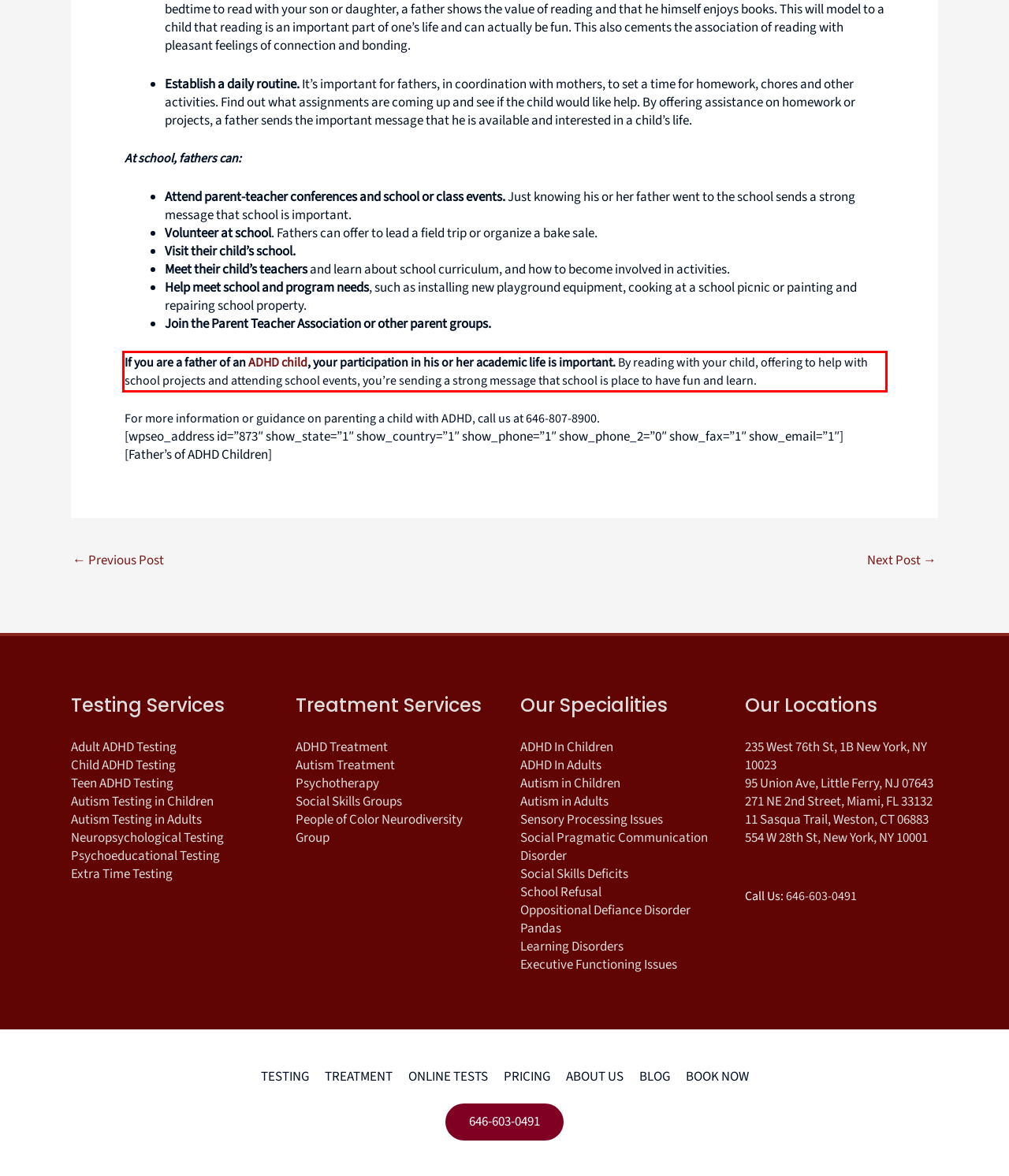Please analyze the provided webpage screenshot and perform OCR to extract the text content from the red rectangle bounding box.

If you are a father of an ADHD child, your participation in his or her academic life is important. By reading with your child, offering to help with school projects and attending school events, you’re sending a strong message that school is place to have fun and learn.